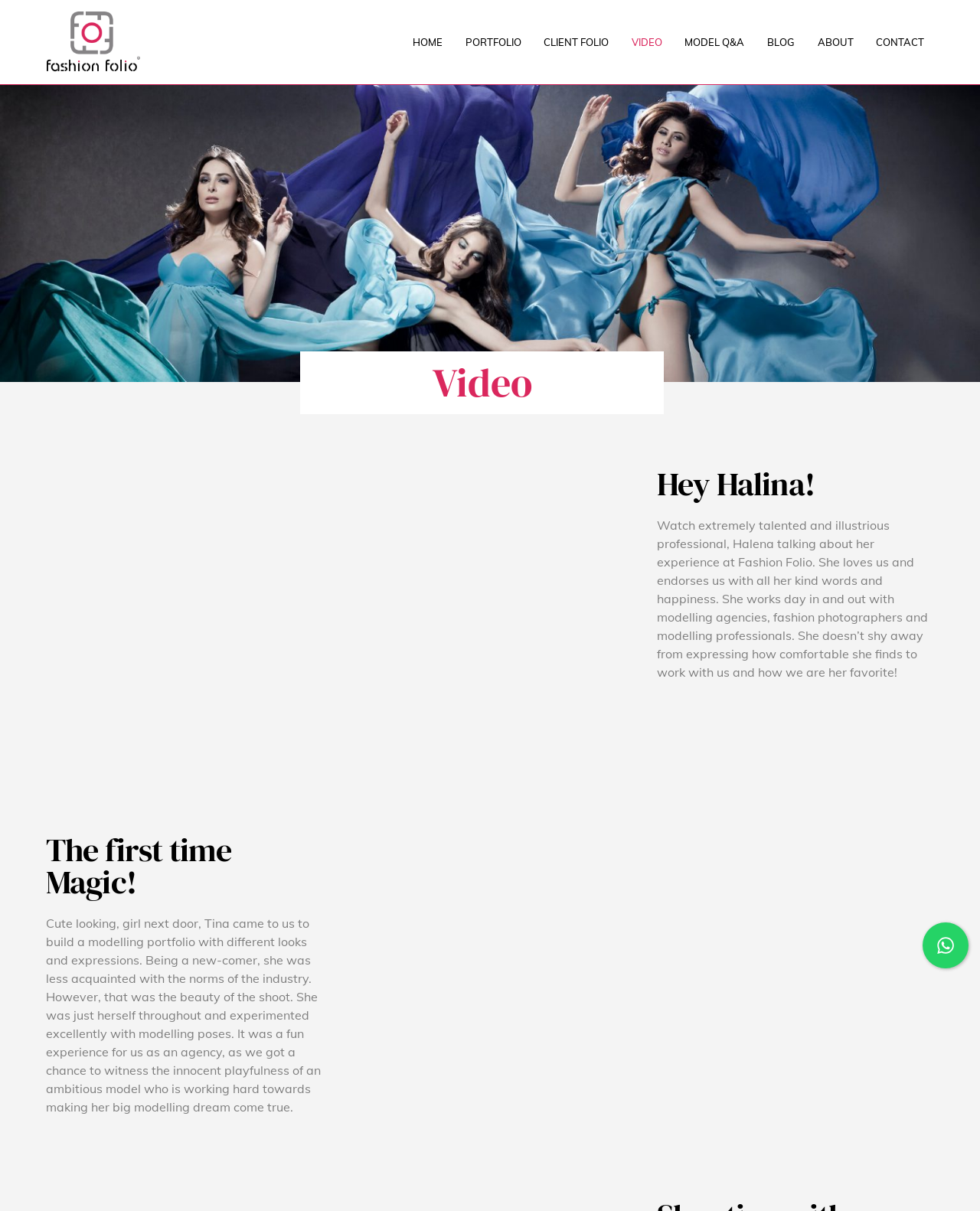What is the name of the model in the second video?
Using the image as a reference, answer the question with a short word or phrase.

Tina